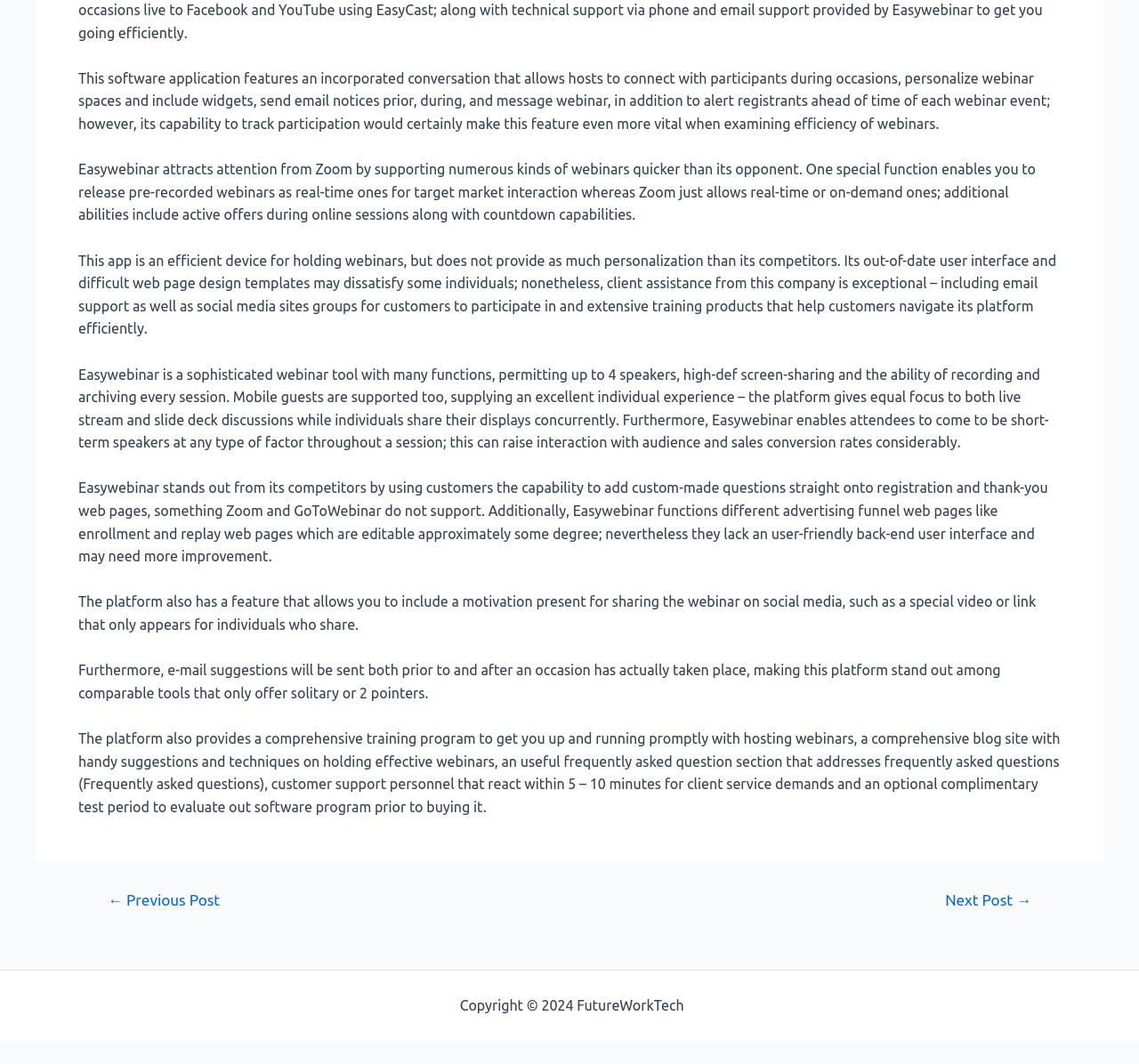What is the purpose of the motivation present feature in Easywebinar?
Please respond to the question thoroughly and include all relevant details.

The webpage explains that the platform has a feature that allows you to include a motivation present for sharing the webinar on social media, such as a special video or link that only appears for individuals who share.